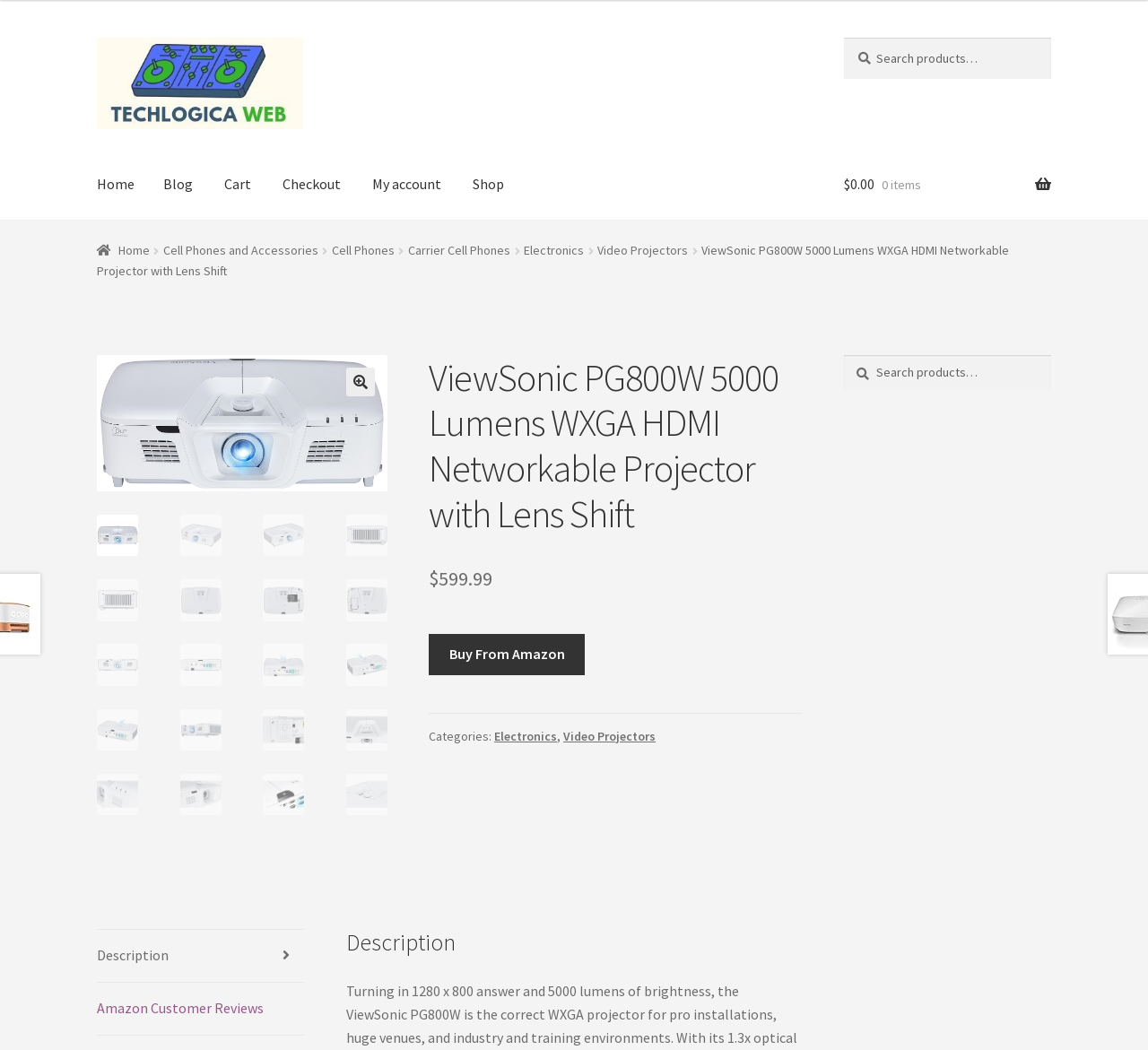Generate a comprehensive description of the webpage.

This webpage is about a product, specifically the ViewSonic PG800W 5000 Lumens WXGA HDMI Networkable Projector with Lens Shift. At the top, there are two "Skip to" links, one for navigation and one for content. Next to them is a link to the website's logo, "Techlogica Web", accompanied by a small image. 

On the top right, there is a search bar with a "Search for:" label and a search button. Below it, there is a navigation menu with links to "Home", "Blog", "Cart", "Checkout", "My account", and "Shop". 

The main content of the page is dedicated to the product. There is a large heading with the product's name, followed by a series of small images, likely showcasing the product from different angles. Below the images, there is a section with a "Buy From Amazon" button and the product's price, $599.99. 

To the right of the product information, there are links to categories, including "Electronics" and "Video Projectors". Below these links, there are tabs for "Description" and "Amazon Customer Reviews". The "Description" tab is not selected by default, but it likely contains a detailed description of the product. 

At the bottom of the page, there is a complementary section with another search bar, identical to the one at the top.